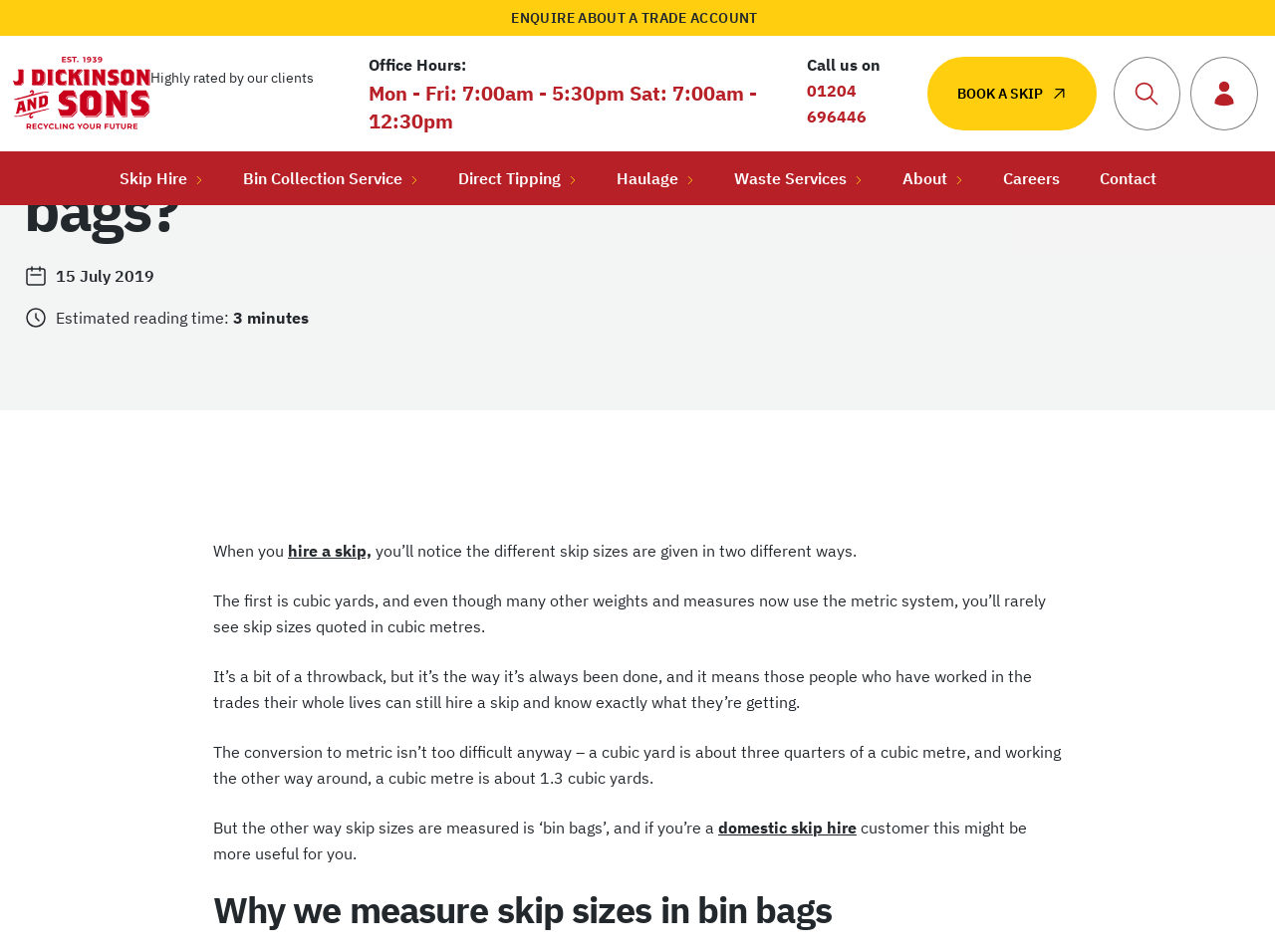Identify the bounding box coordinates of the section that should be clicked to achieve the task described: "Click on 'BOOK A SKIP'".

[0.727, 0.06, 0.86, 0.137]